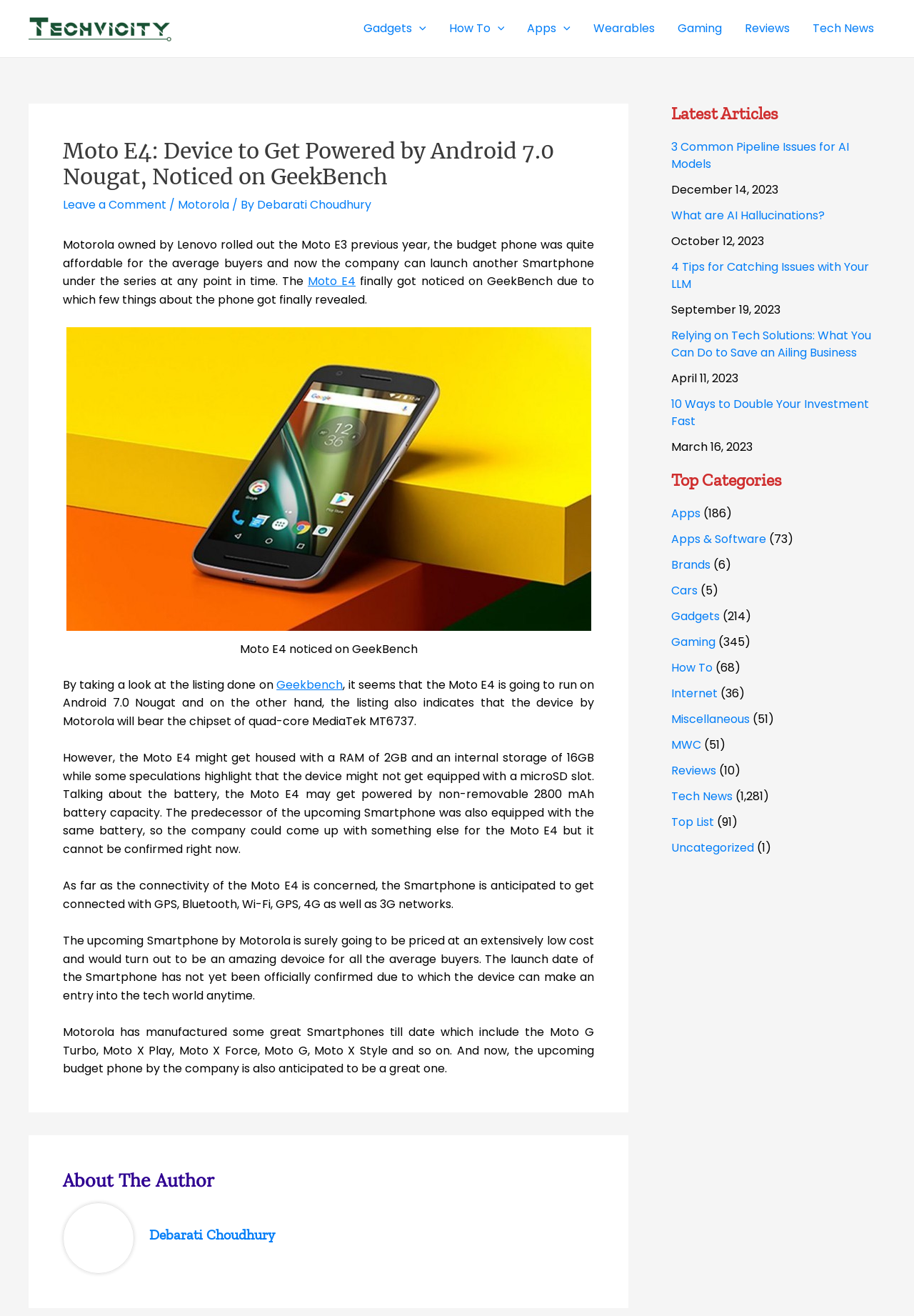Extract the bounding box of the UI element described as: "Leave a Comment".

[0.069, 0.149, 0.182, 0.162]